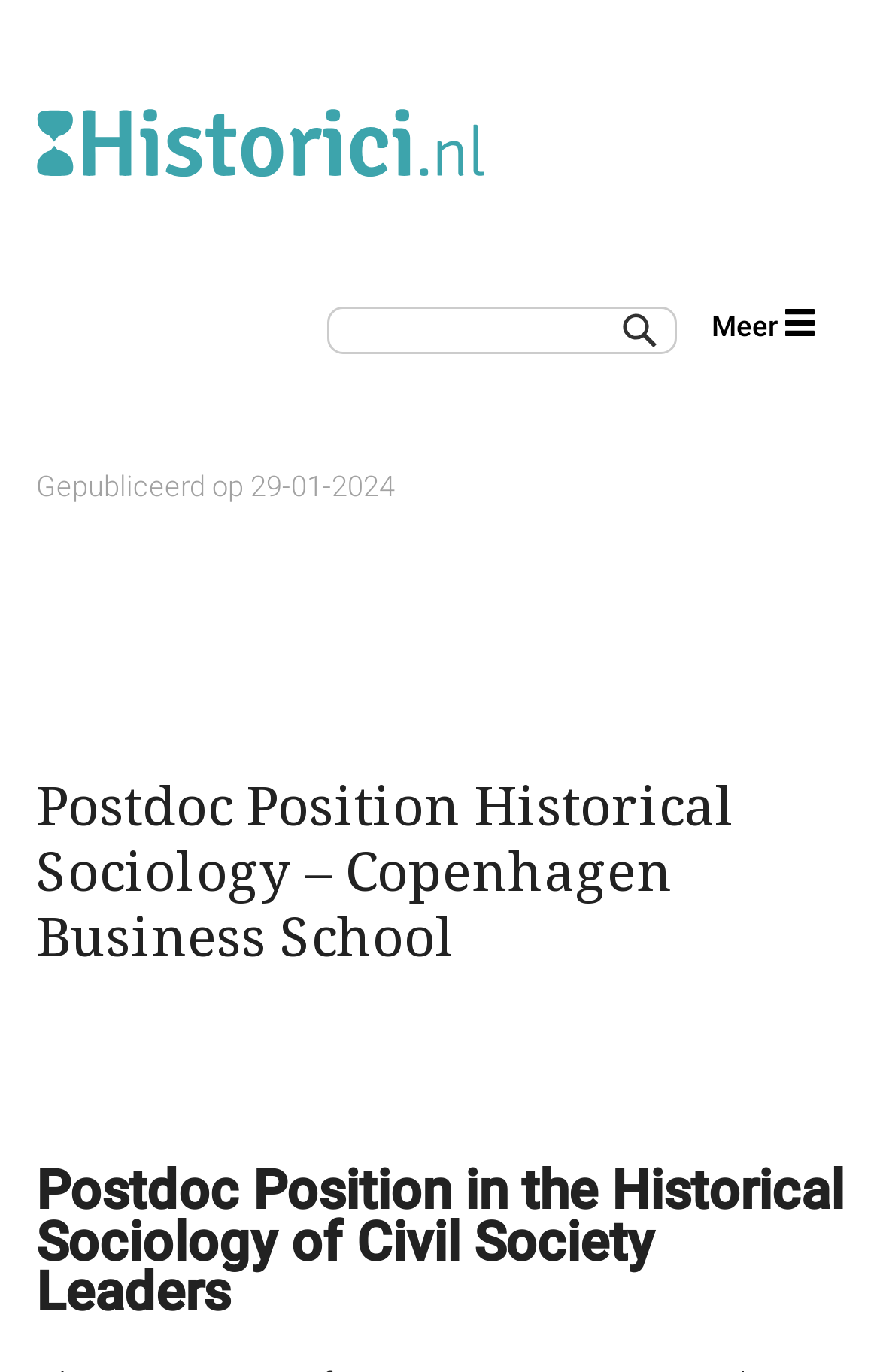Find the bounding box of the web element that fits this description: "parent_node: Meer".

[0.371, 0.224, 0.77, 0.258]